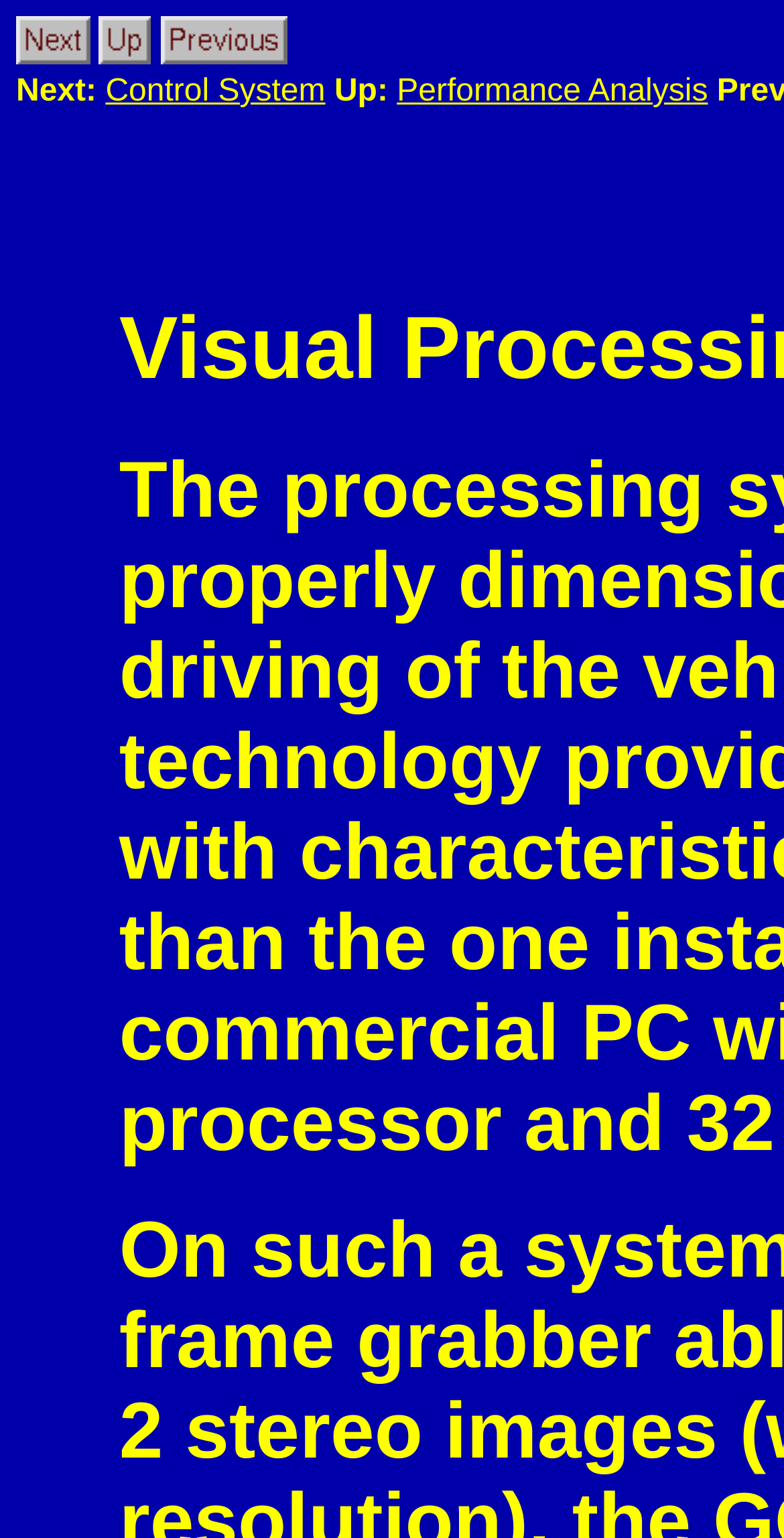Provide the bounding box coordinates in the format (top-left x, top-left y, bottom-right x, bottom-right y). All values are floating point numbers between 0 and 1. Determine the bounding box coordinate of the UI element described as: Control System

[0.135, 0.048, 0.415, 0.071]